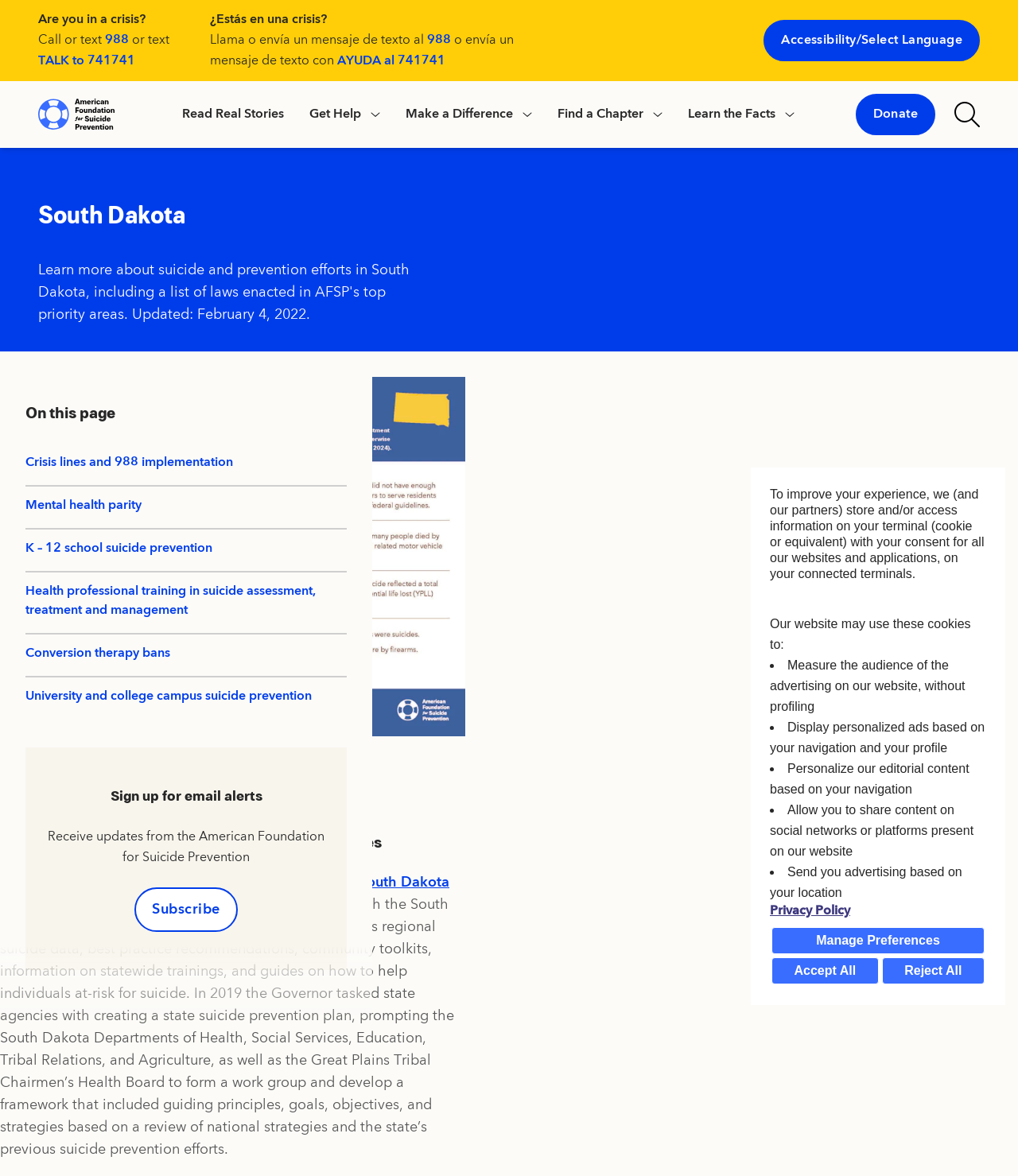Please answer the following question using a single word or phrase: How many links are there in the 'On this page' section?

6